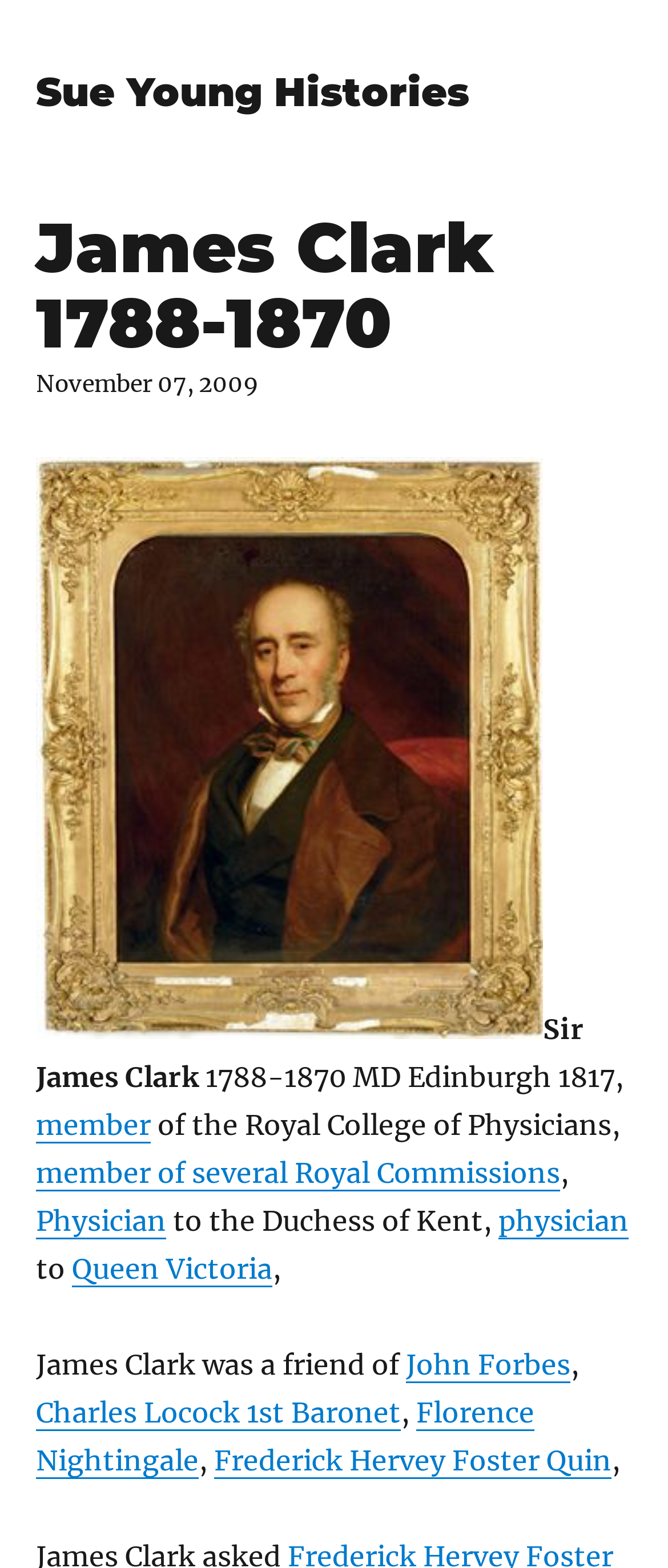How many royal commissions was Sir James Clark a member of?
Please give a detailed answer to the question using the information shown in the image.

The answer can be found in the link 'member of several Royal Commissions' which suggests that Sir James Clark was a member of multiple royal commissions.